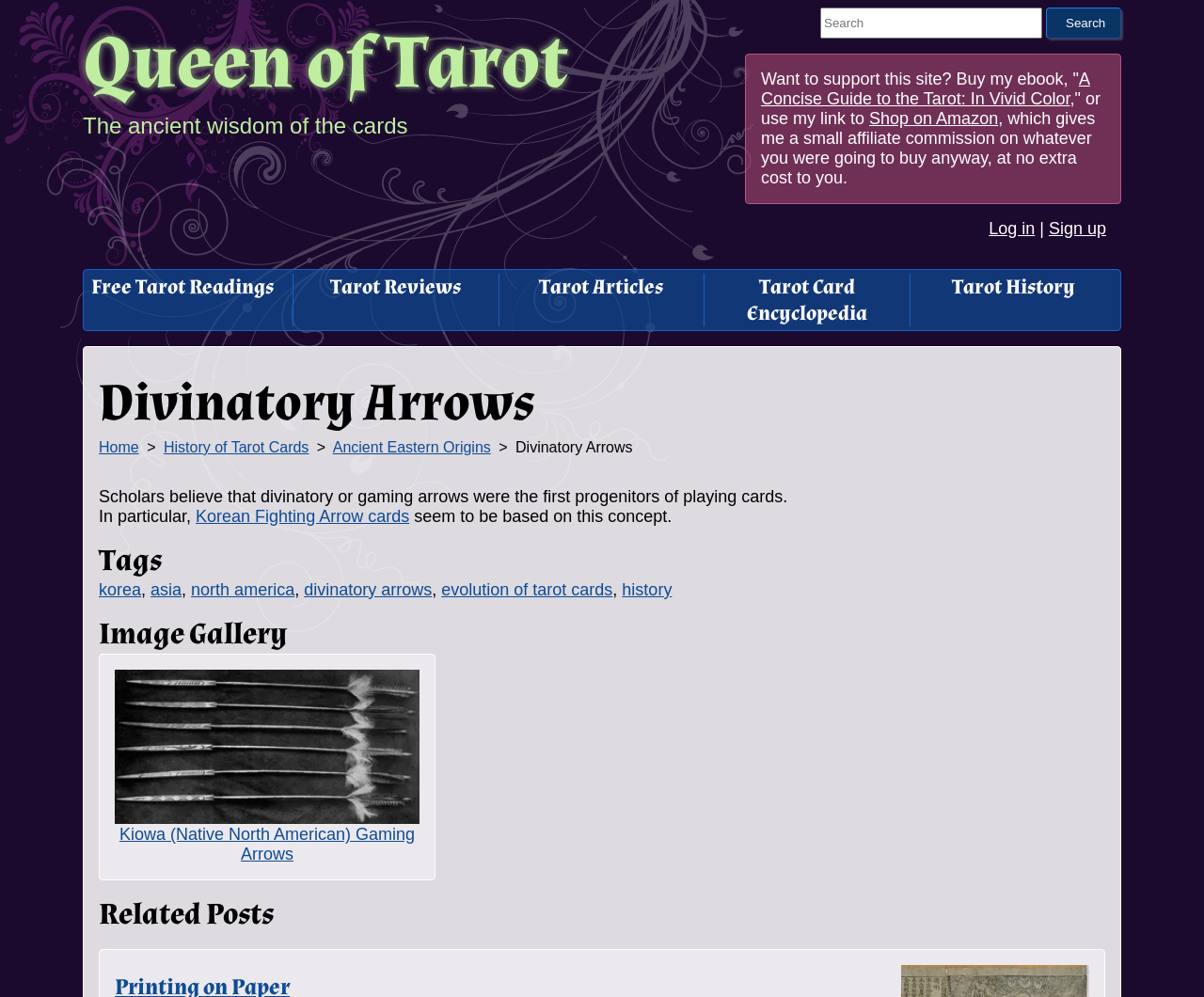Answer the question below with a single word or a brief phrase: 
What is the name of the ebook mentioned on the webpage?

A Concise Guide to the Tarot: In Vivid Color